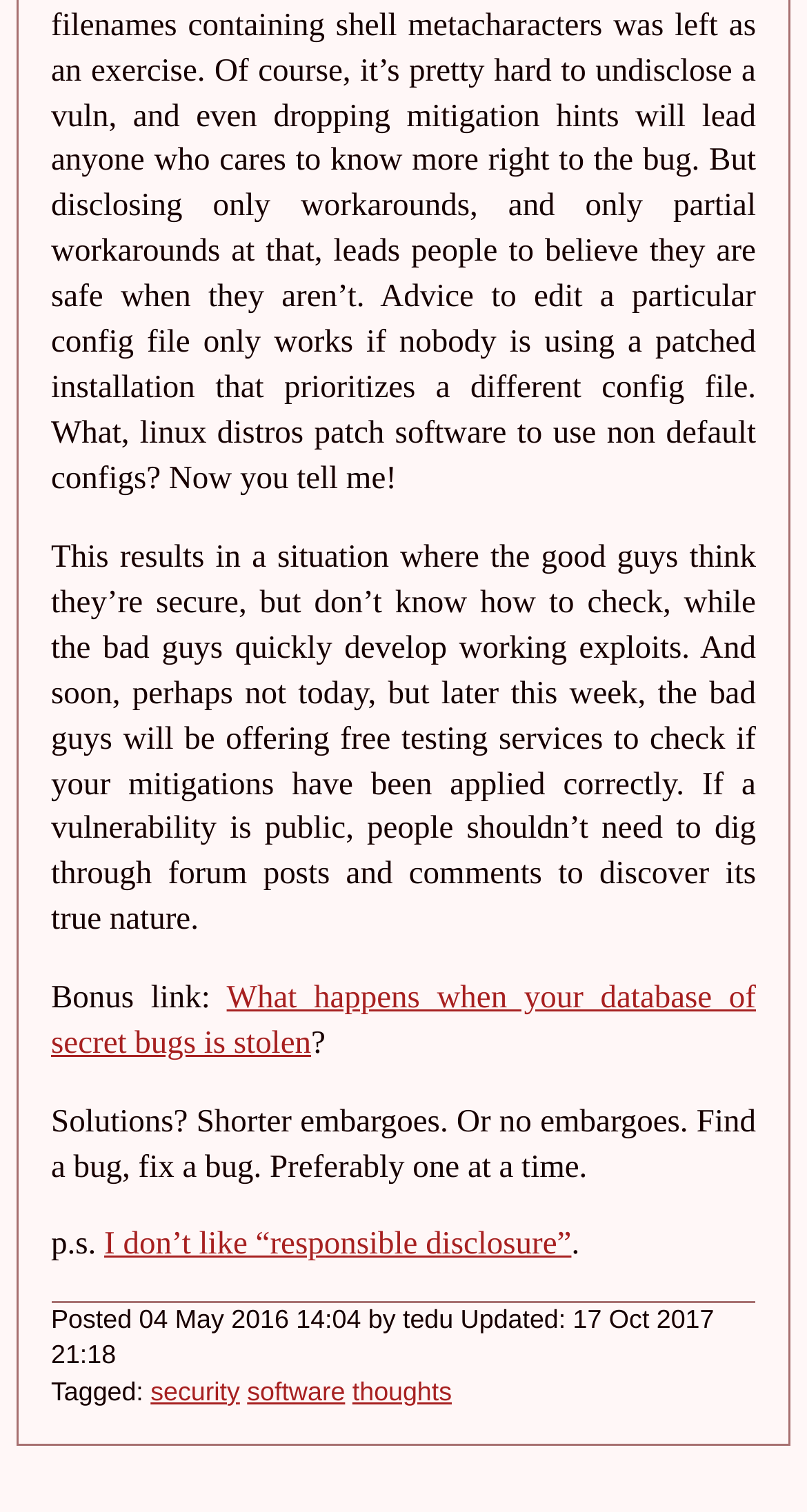Find the coordinates for the bounding box of the element with this description: "software".

[0.306, 0.911, 0.428, 0.93]